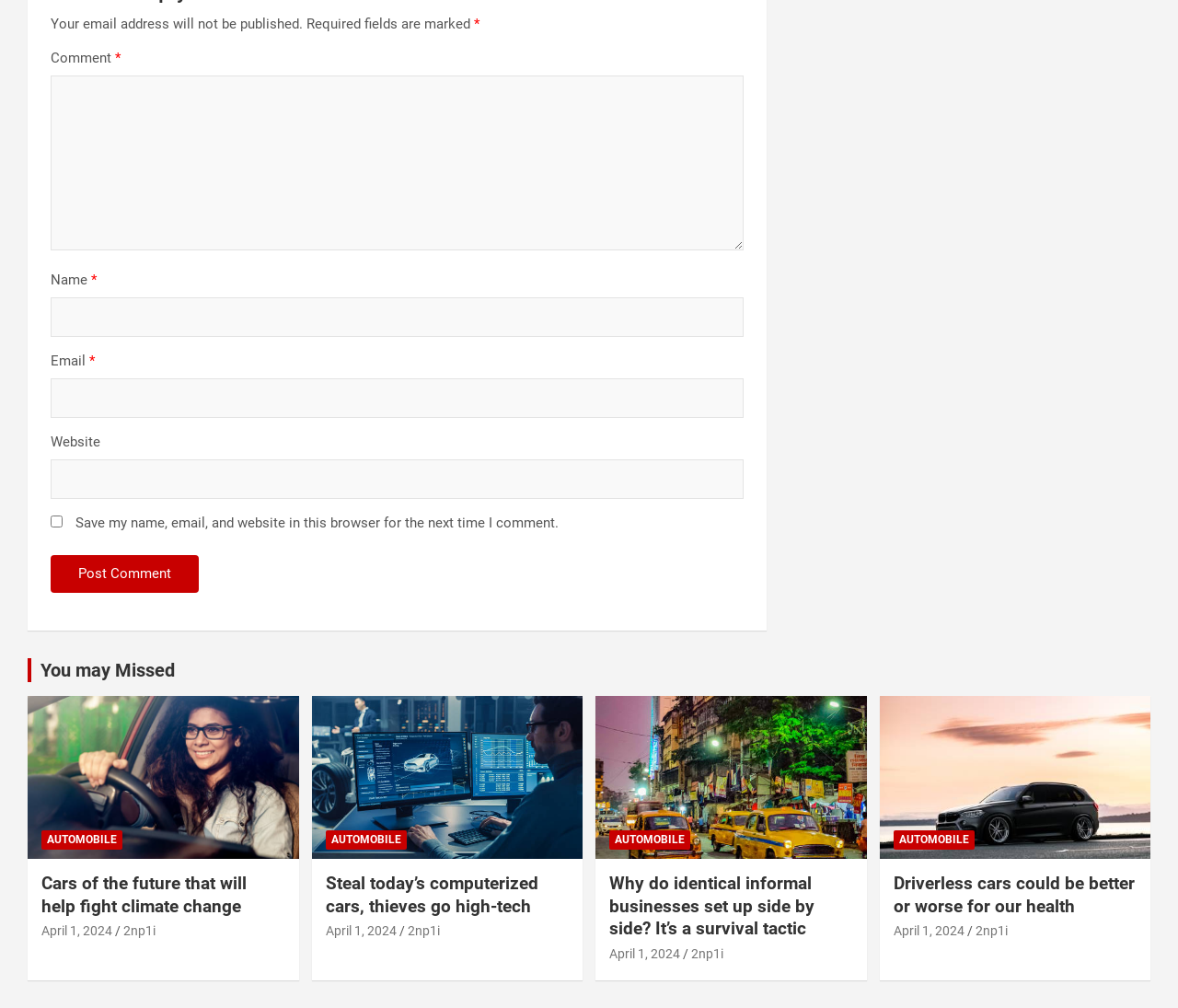Find the bounding box coordinates for the HTML element described in this sentence: "April 1, 2024". Provide the coordinates as four float numbers between 0 and 1, in the format [left, top, right, bottom].

[0.758, 0.916, 0.818, 0.931]